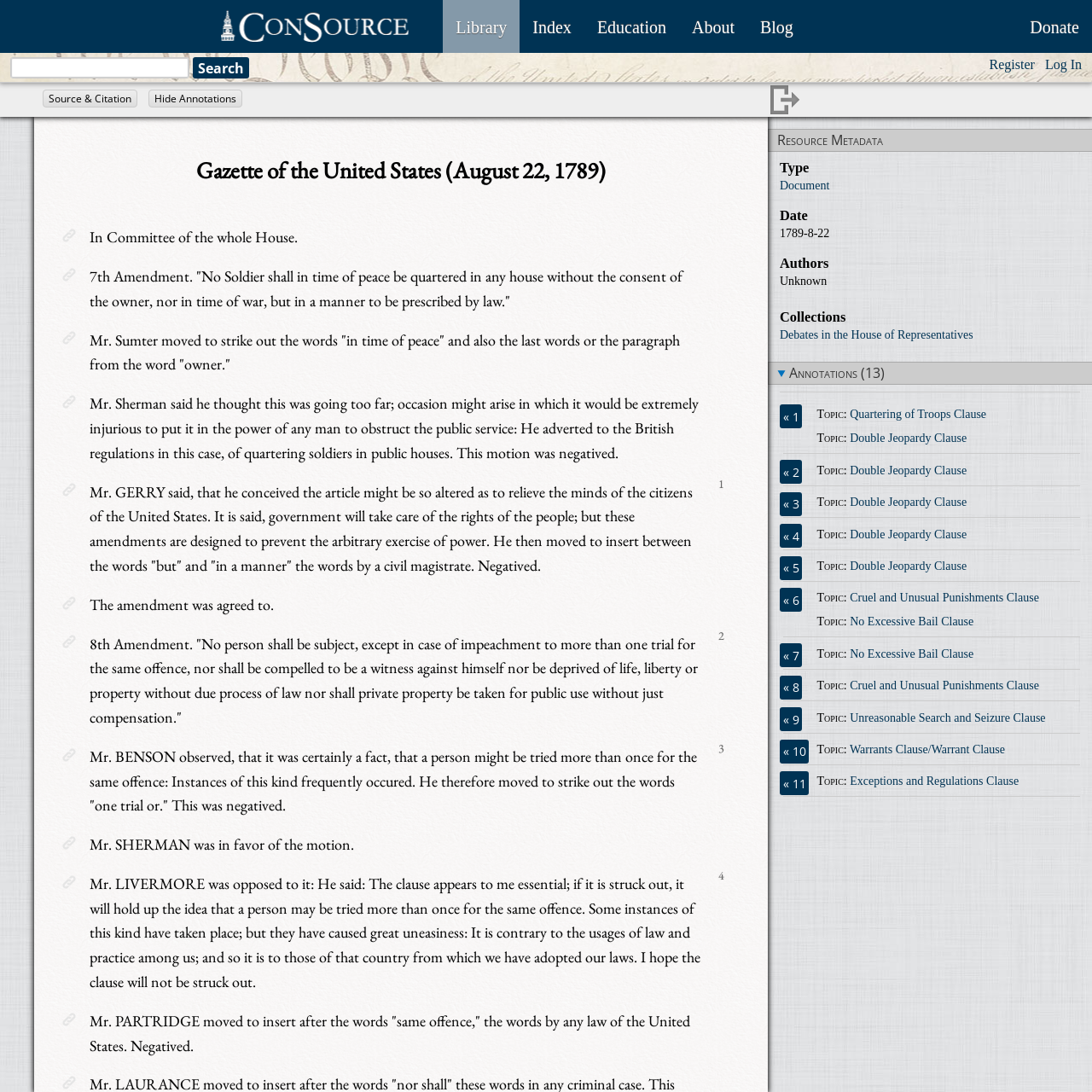What is the title of the webpage?
Please give a detailed and elaborate answer to the question.

The title of the webpage is obtained from the heading element with bounding box coordinates [0.031, 0.121, 0.703, 0.17] which contains the text 'Gazette of the United States (August 22, 1789)'.